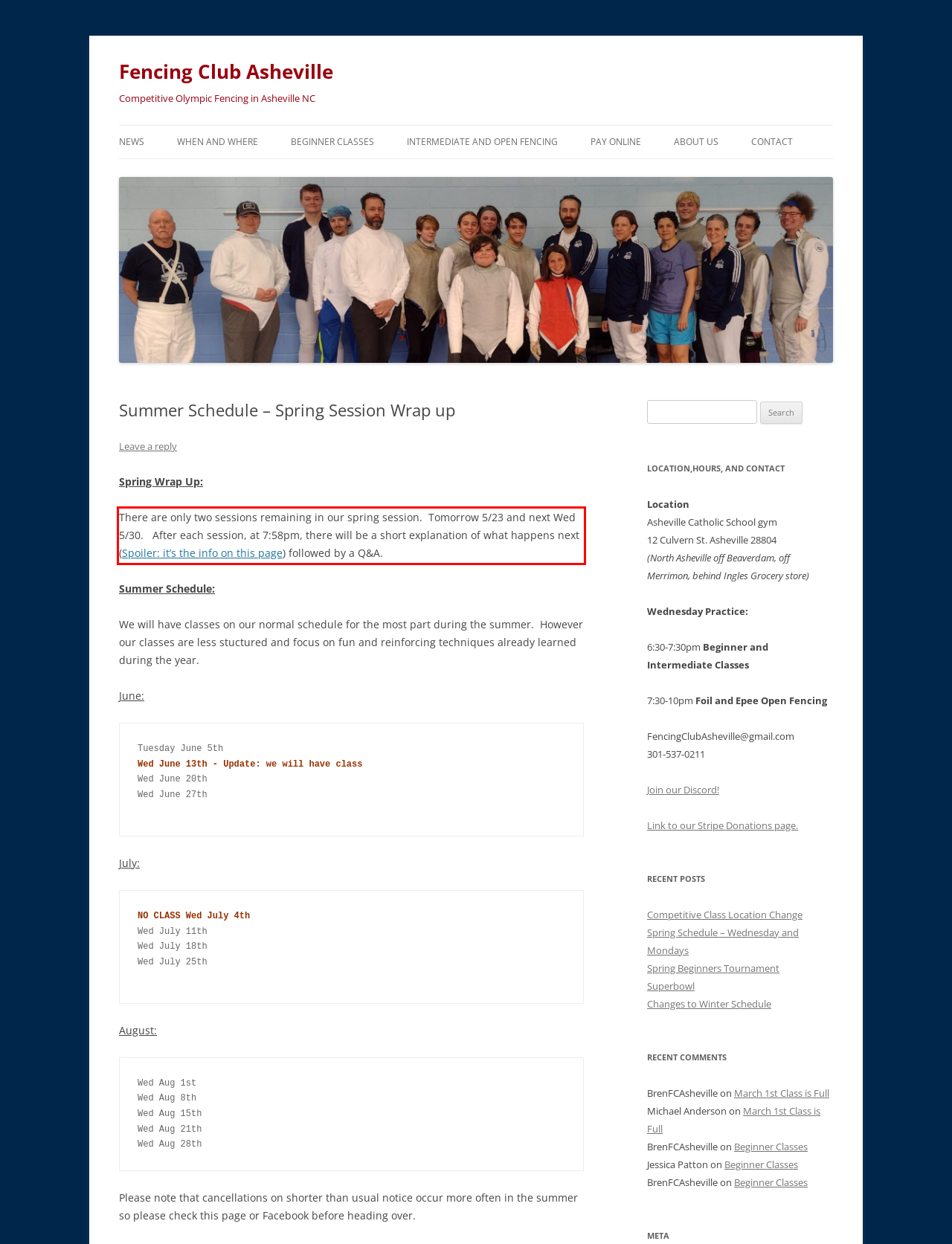Analyze the screenshot of the webpage and extract the text from the UI element that is inside the red bounding box.

There are only two sessions remaining in our spring session. Tomorrow 5/23 and next Wed 5/30. After each session, at 7:58pm, there will be a short explanation of what happens next (Spoiler: it’s the info on this page) followed by a Q&A.